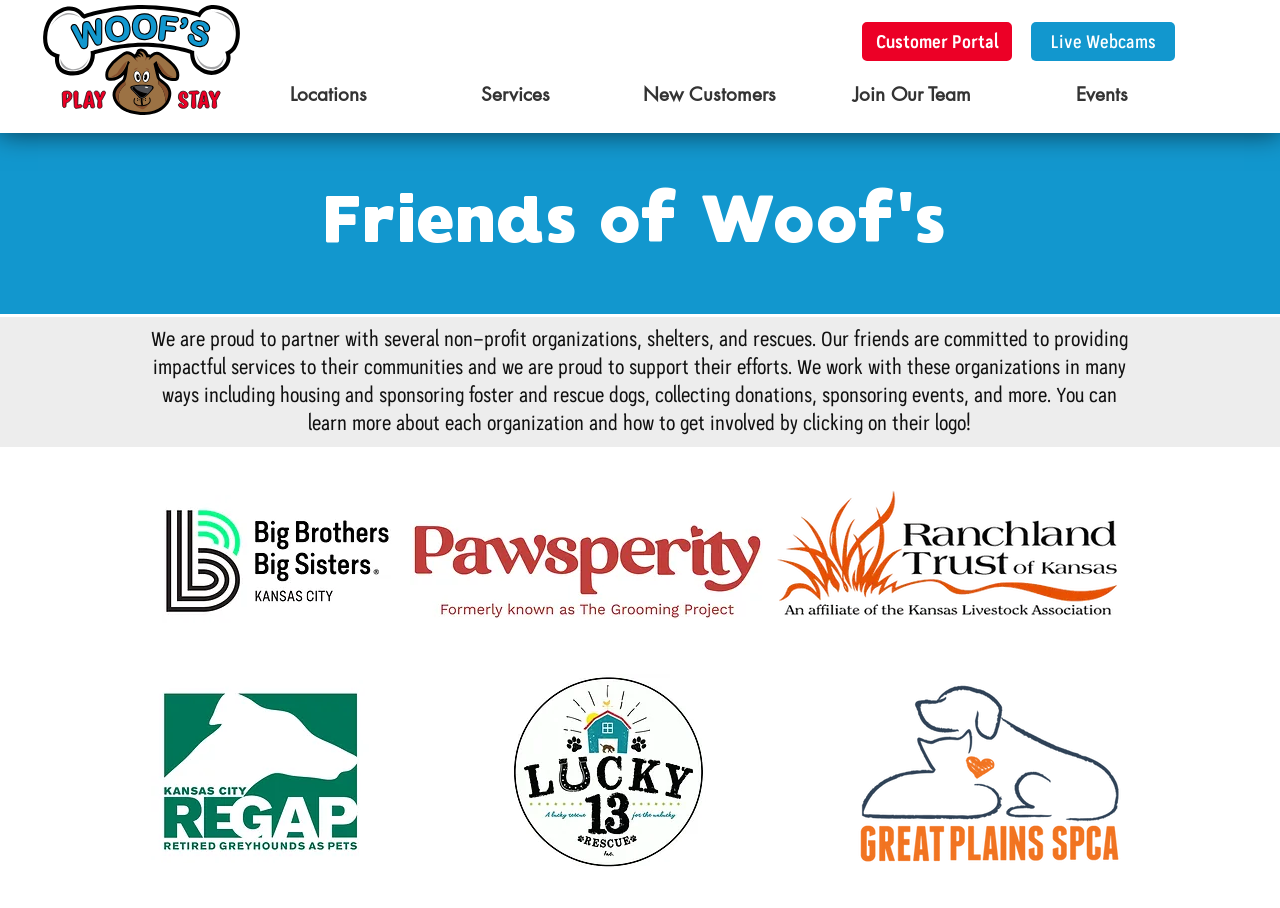How many organizations are partnered with?
Provide an in-depth answer to the question, covering all aspects.

The webpage displays logos of at least 5 organizations that Woof's Play & Stay partners with, including BBBSKC, KCRegap, Pawsperity, RanchLand Trust of Kansas, and Great Plains SPCA.